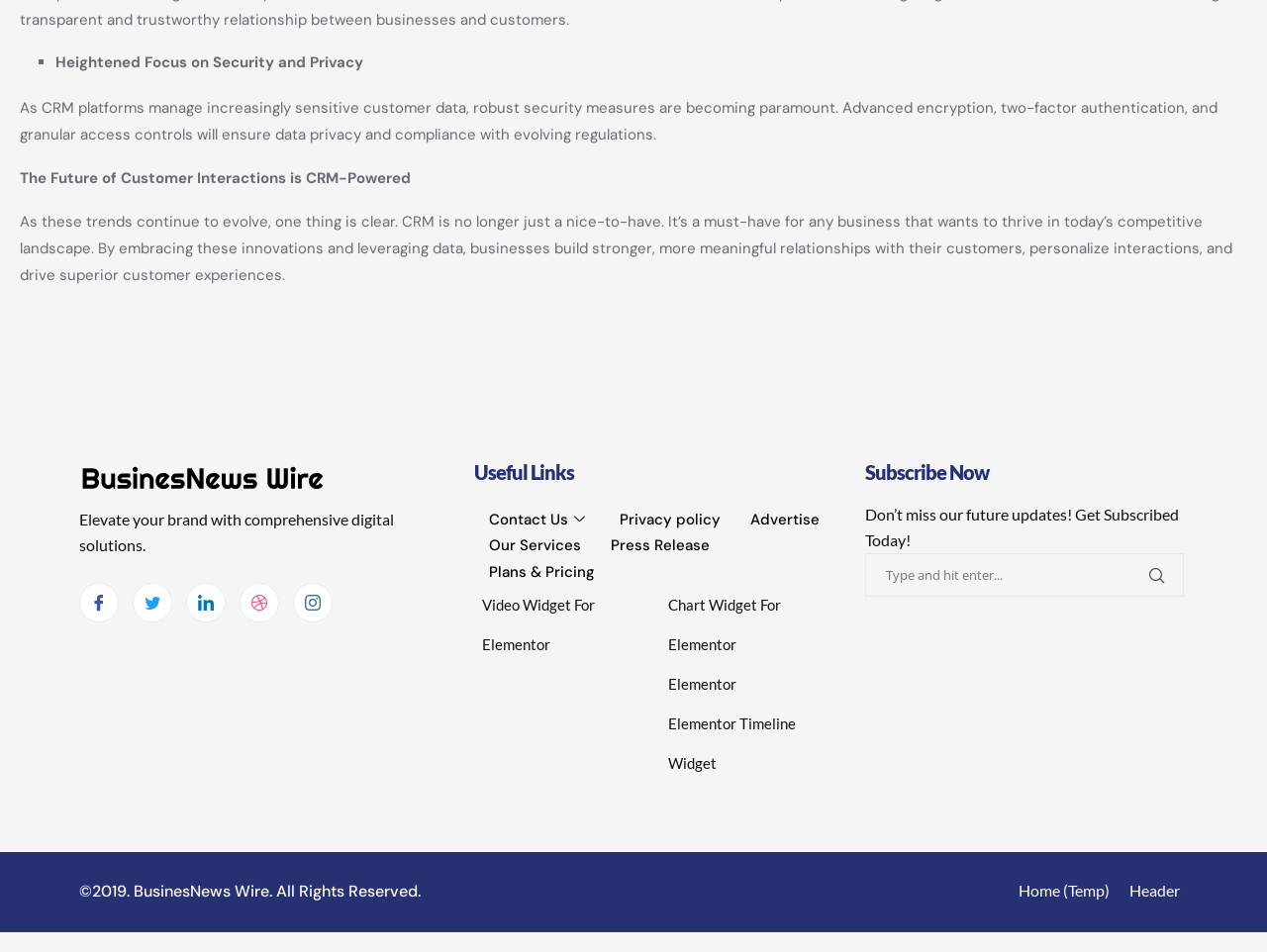What social media platforms are linked?
Answer the question with as much detail as you can, using the image as a reference.

The webpage contains links to various social media platforms, including Facebook, Twitter, LinkedIn, dribbble, and Instagram, allowing users to connect with the website's social media presence.